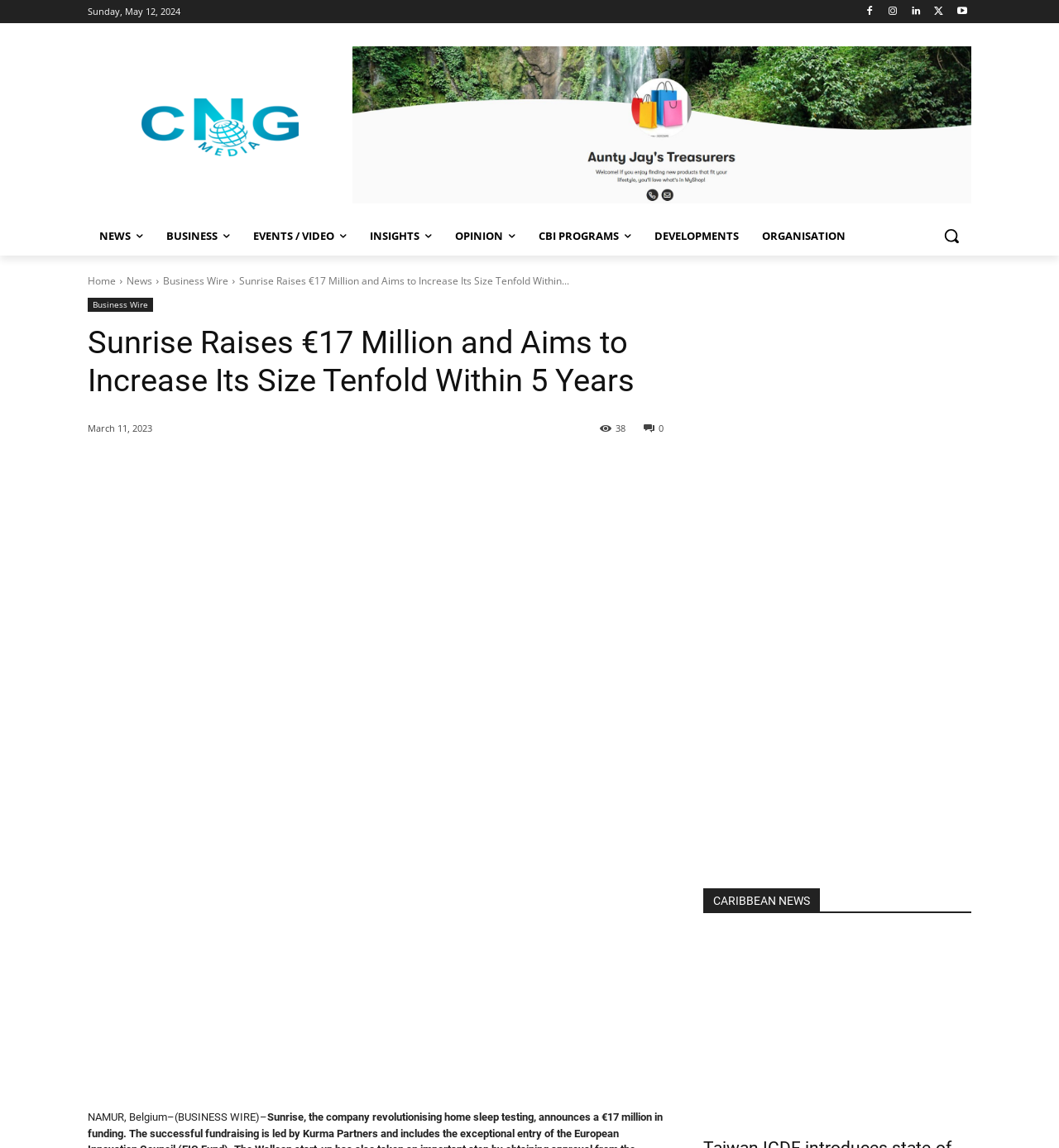Extract the main headline from the webpage and generate its text.

Sunrise Raises €17 Million and Aims to Increase Its Size Tenfold Within 5 Years